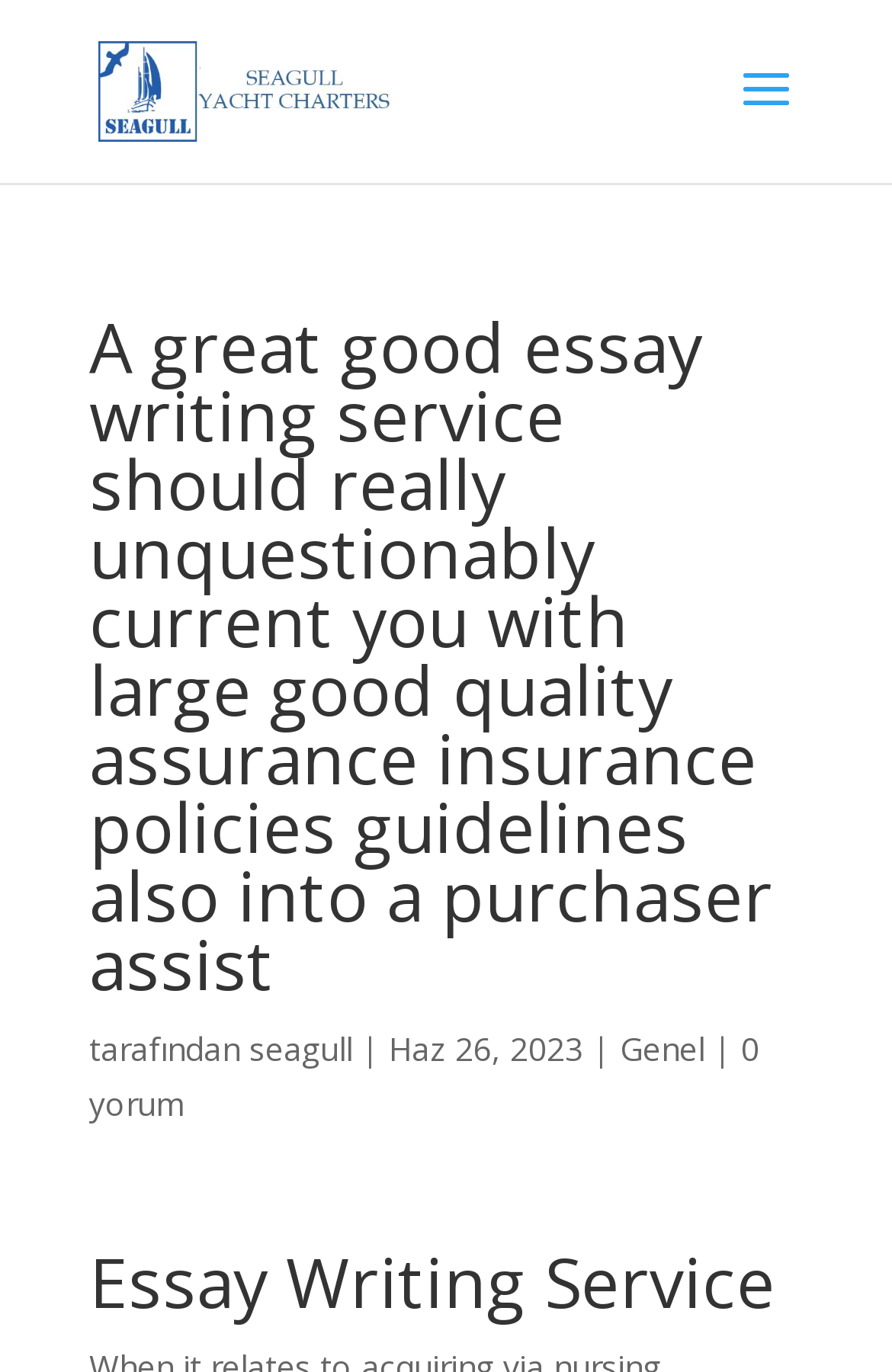How many comments are there on the latest article?
Based on the image, provide your answer in one word or phrase.

0